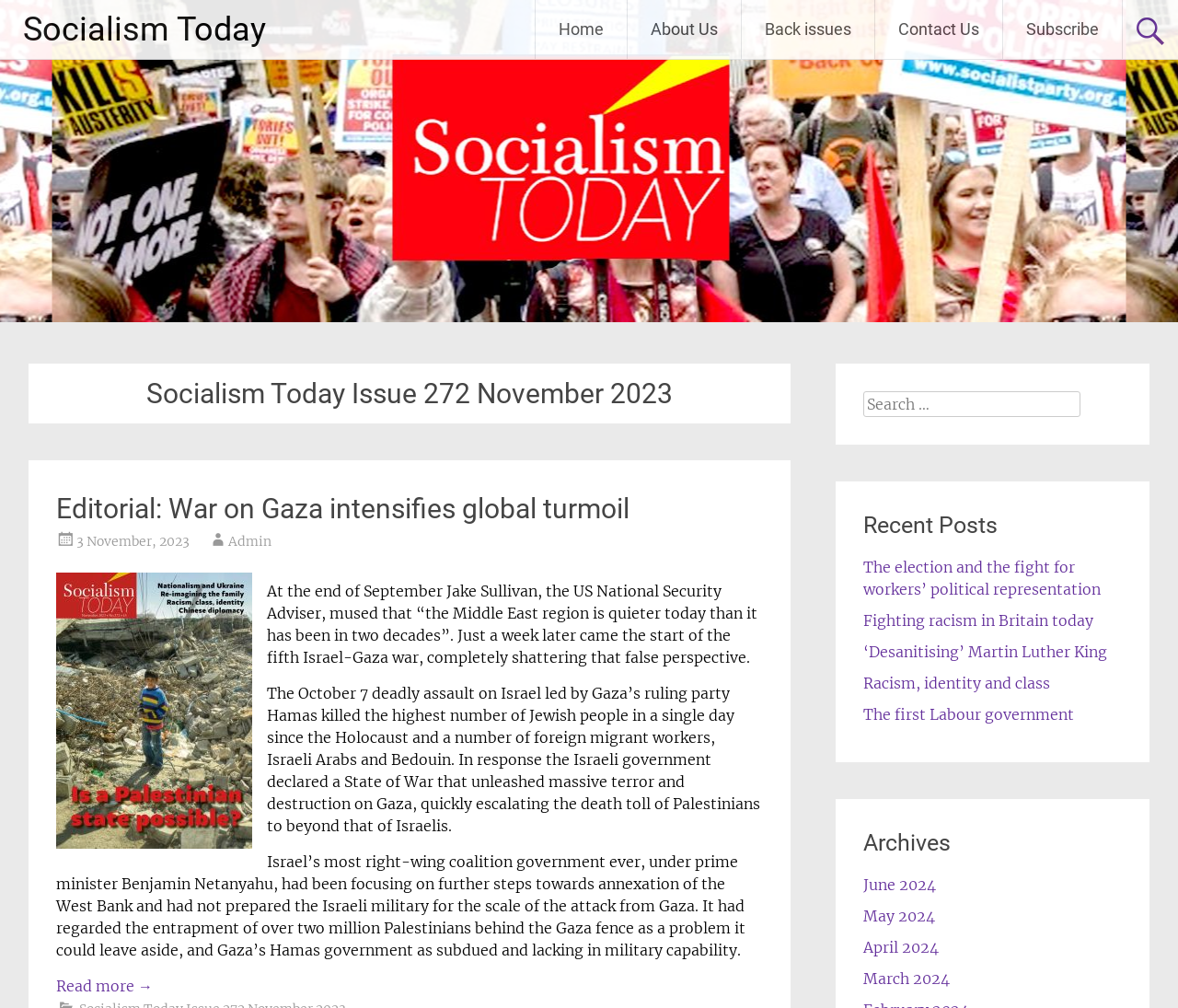Please provide the bounding box coordinates for the element that needs to be clicked to perform the following instruction: "Read the 'Editorial: War on Gaza intensifies global turmoil' article". The coordinates should be given as four float numbers between 0 and 1, i.e., [left, top, right, bottom].

[0.048, 0.489, 0.534, 0.521]